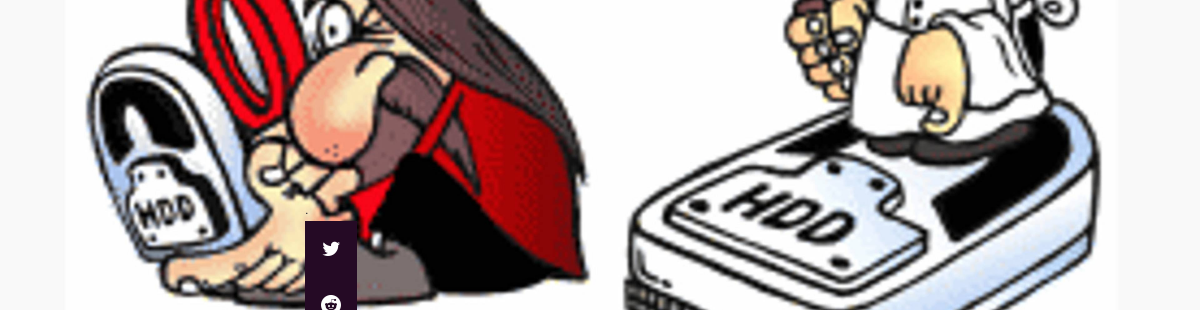Create an exhaustive description of the image.

The image features a humorous cartoon depicting two characters in a comedic situation related to technology. On the left, a frustrated character, possibly representing a user dealing with issues related to hard drives, appears to be caught in a lock with a heavy padlock labeled "HDD." His exaggerated expression reflects a mix of annoyance and bewilderment, with a red-tinged background suggesting urgency or distress. 

On the right, another character, perhaps a technician or a hacker, confidently stands atop a device labeled "HDD," holding a tool that resembles a wrench or a screwdriver. This figure exudes a sense of control and mastery over technology, contrasting with the struggle of the character on the left. 

Overall, the image captures the challenges and comedic moments often encountered in the world of tech support, likely tied to the themes of the article titled "GRUB for EFI Systems" on the ORDINATECHNIC website.